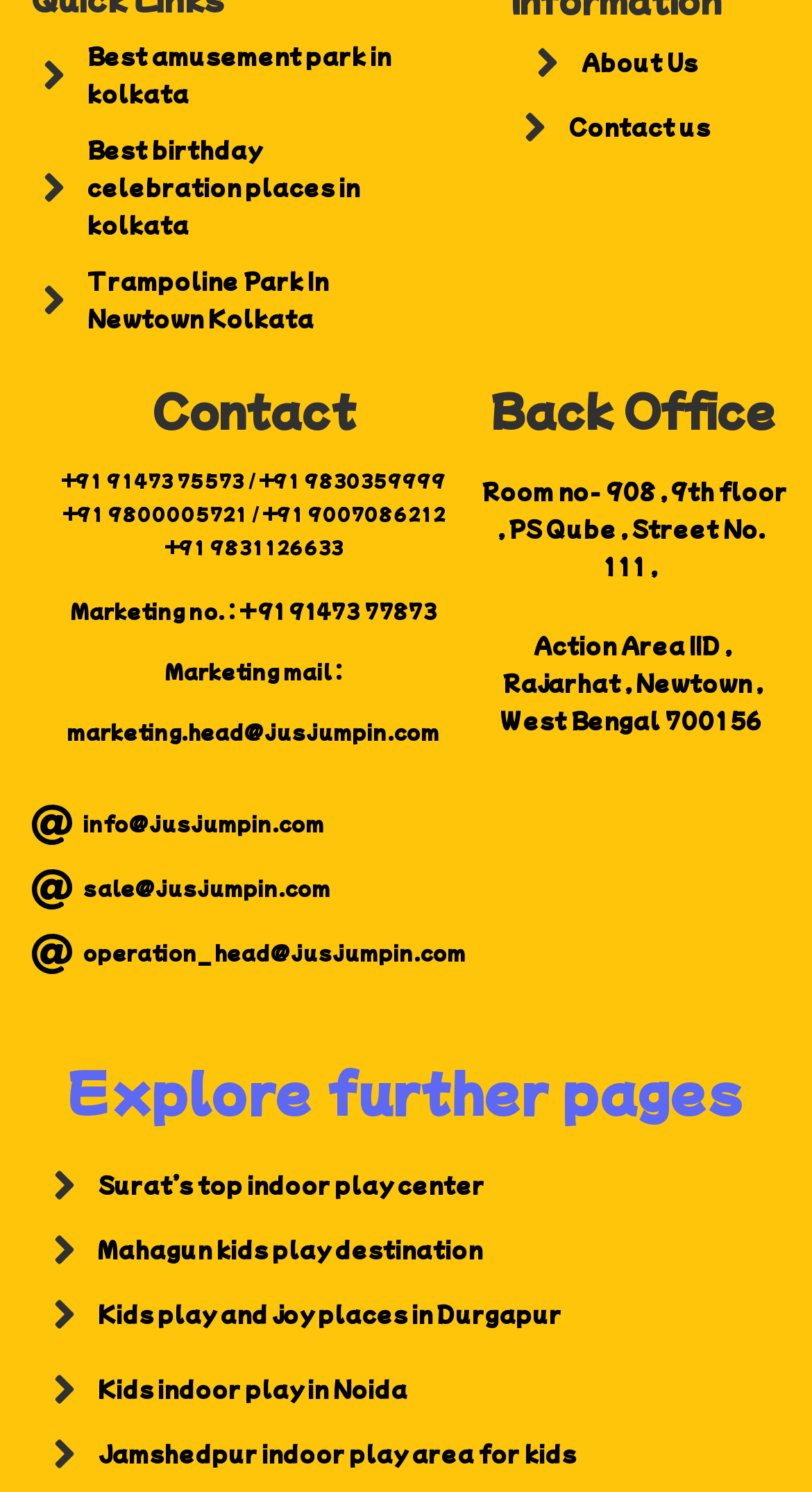Determine the bounding box coordinates of the clickable element to complete this instruction: "Email to marketing.head@jusjumpin.com". Provide the coordinates in the format of four float numbers between 0 and 1, [left, top, right, bottom].

[0.083, 0.481, 0.542, 0.499]